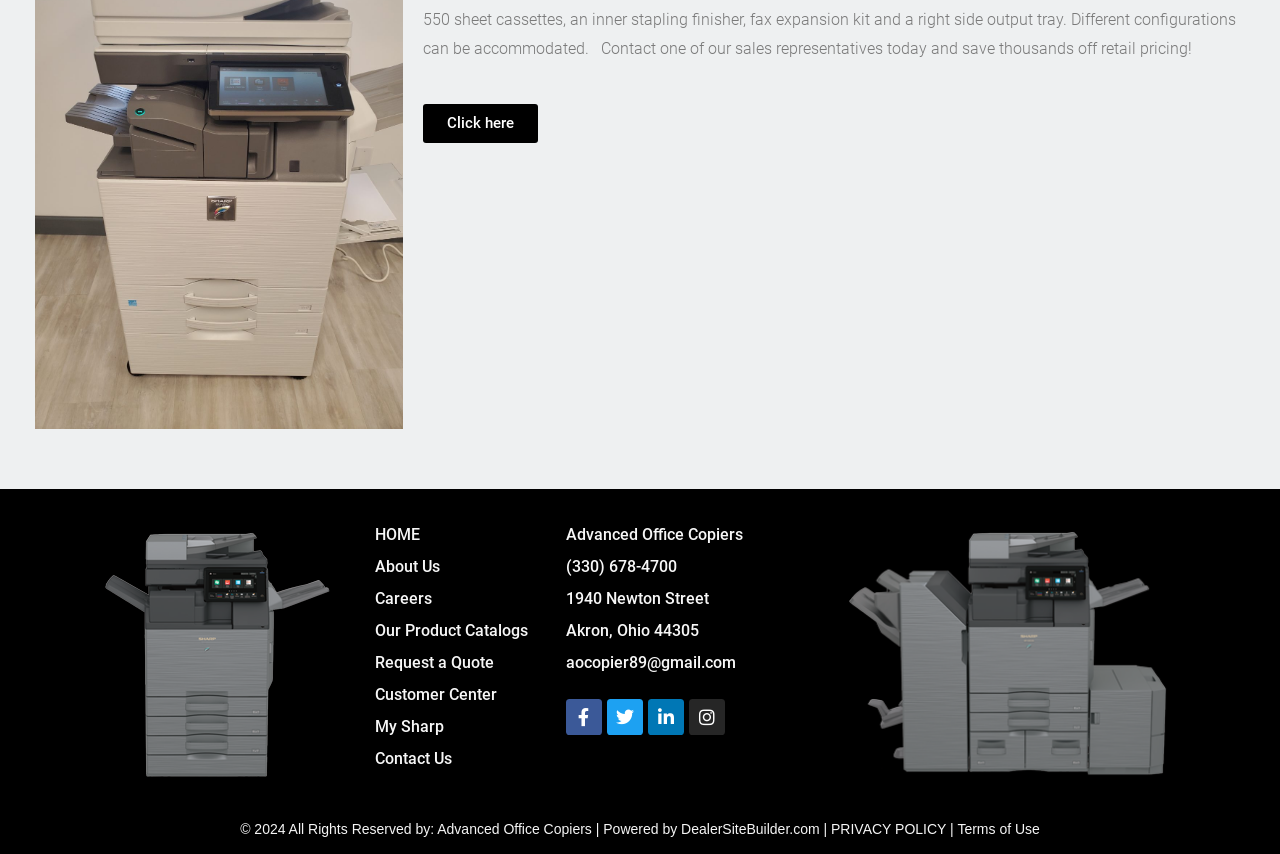Determine the bounding box coordinates for the UI element described. Format the coordinates as (top-left x, top-left y, bottom-right x, bottom-right y) and ensure all values are between 0 and 1. Element description: Apply payday loan online

None